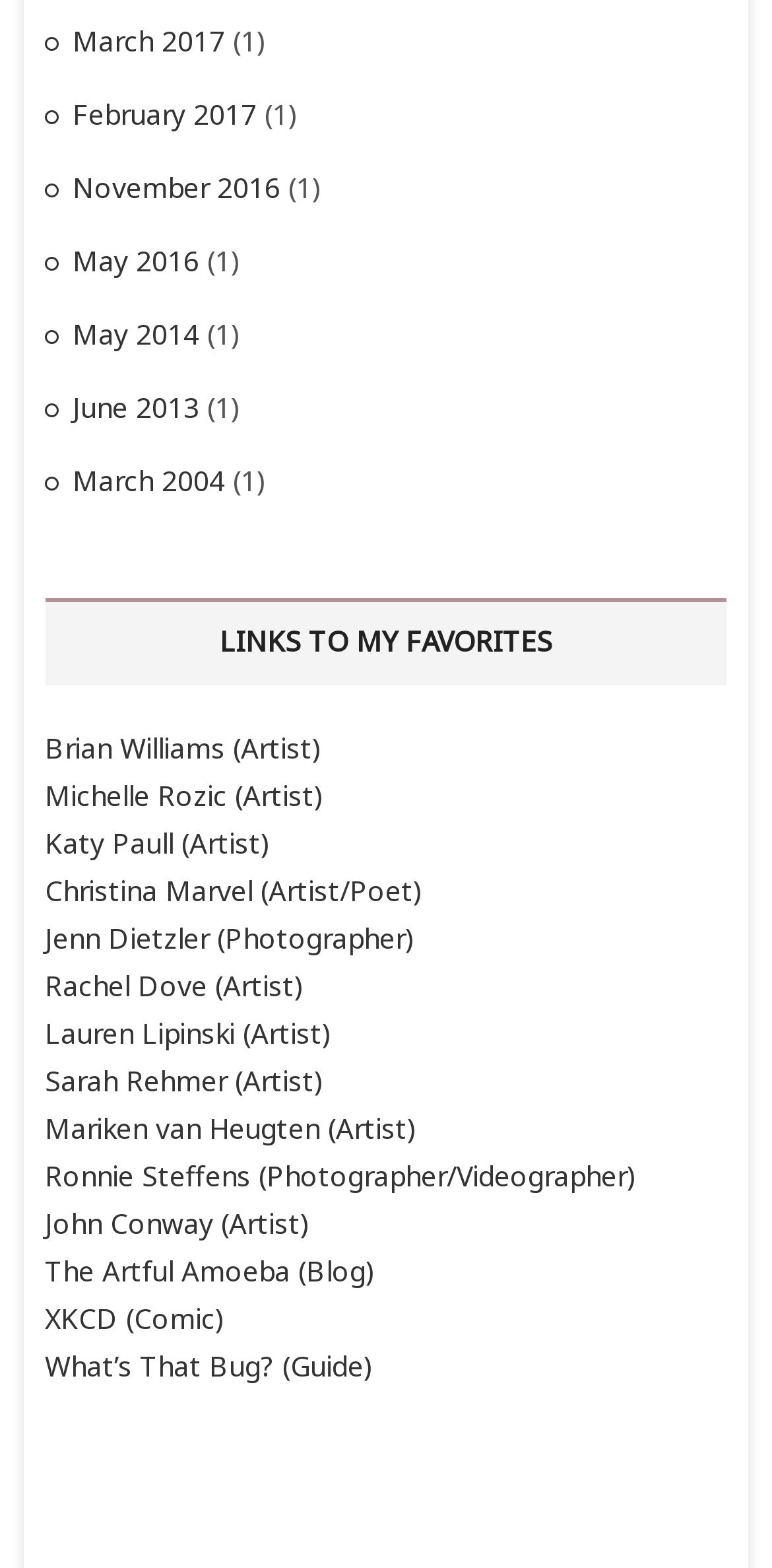What is the earliest year mentioned on the webpage?
Based on the screenshot, give a detailed explanation to answer the question.

By examining the links on the webpage, I found that the earliest year mentioned is March 2004, which is linked to a specific webpage.